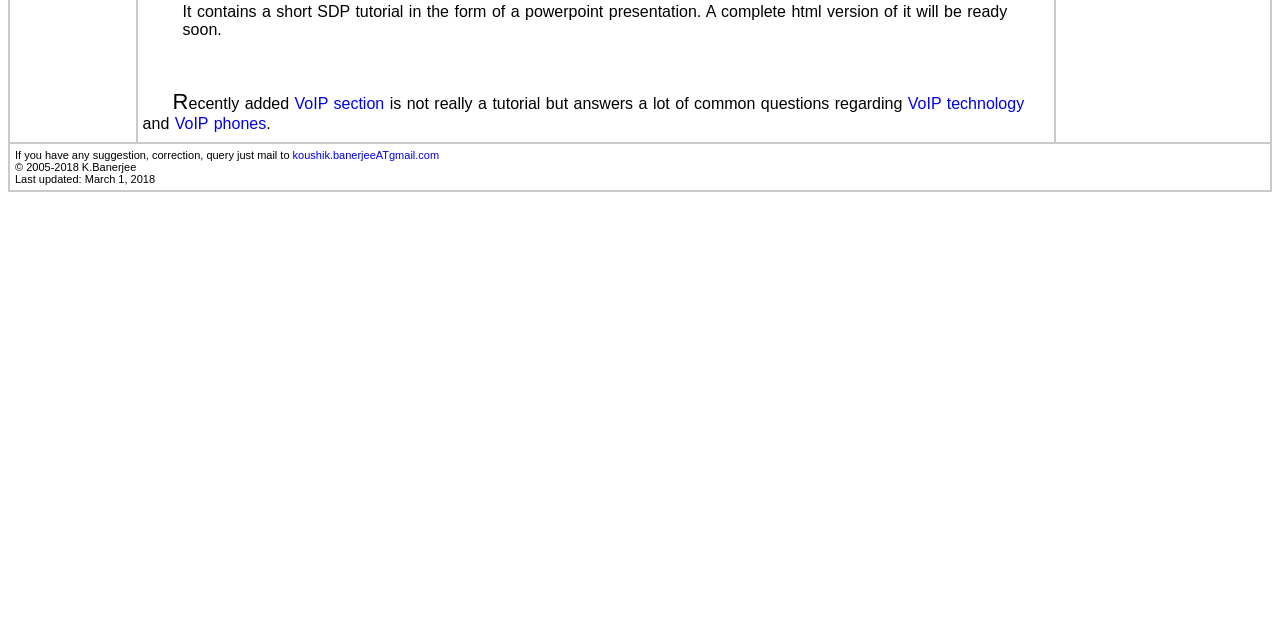Using the element description provided, determine the bounding box coordinates in the format (top-left x, top-left y, bottom-right x, bottom-right y). Ensure that all values are floating point numbers between 0 and 1. Element description: Show Advanced Filters

None